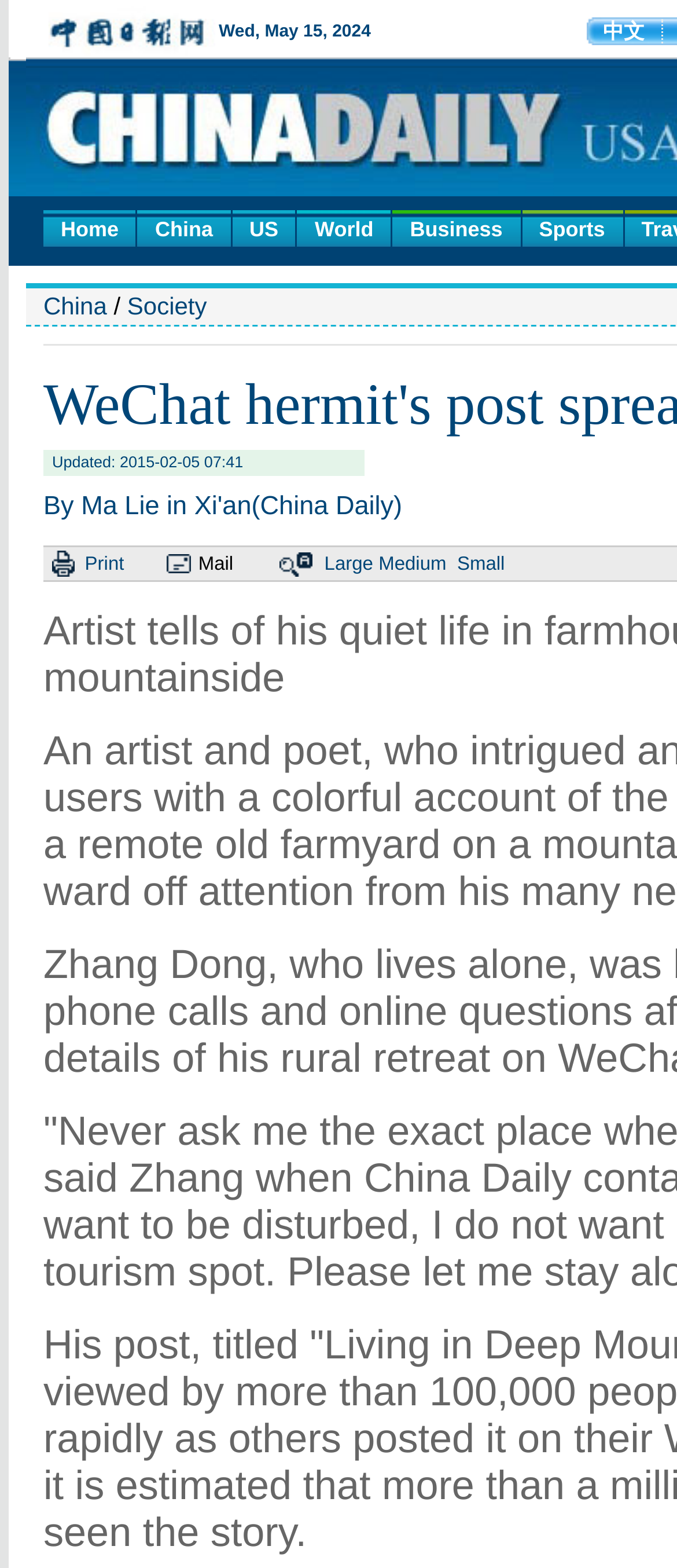Utilize the details in the image to give a detailed response to the question: How many navigation links are at the top?

I counted the links at the top of the webpage, which are 'Home', 'China', 'US', 'World', 'Business', 'Sports', and another 'China' link. There are 7 links in total.